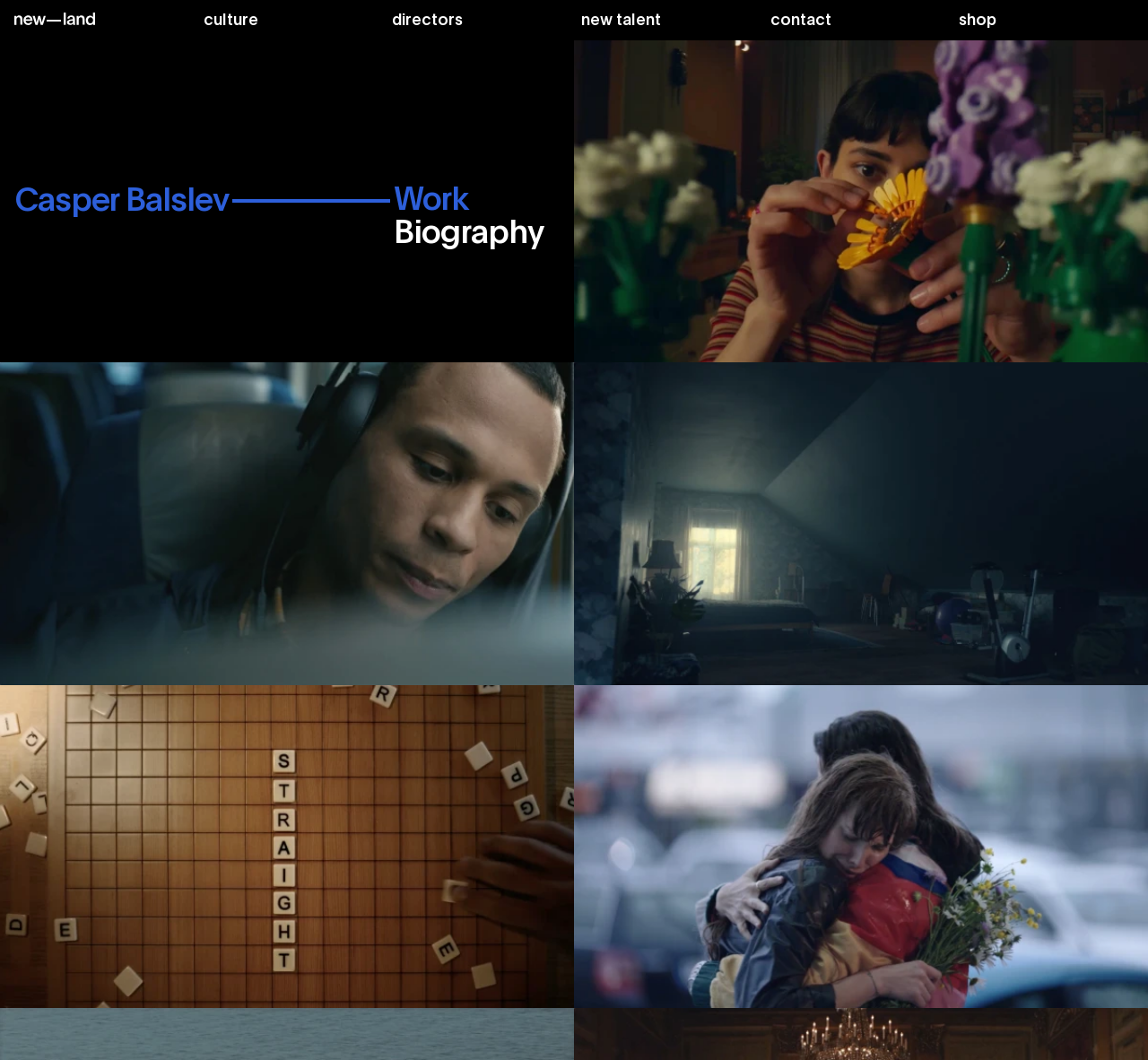Could you specify the bounding box coordinates for the clickable section to complete the following instruction: "visit shop page"?

[0.835, 0.012, 0.868, 0.026]